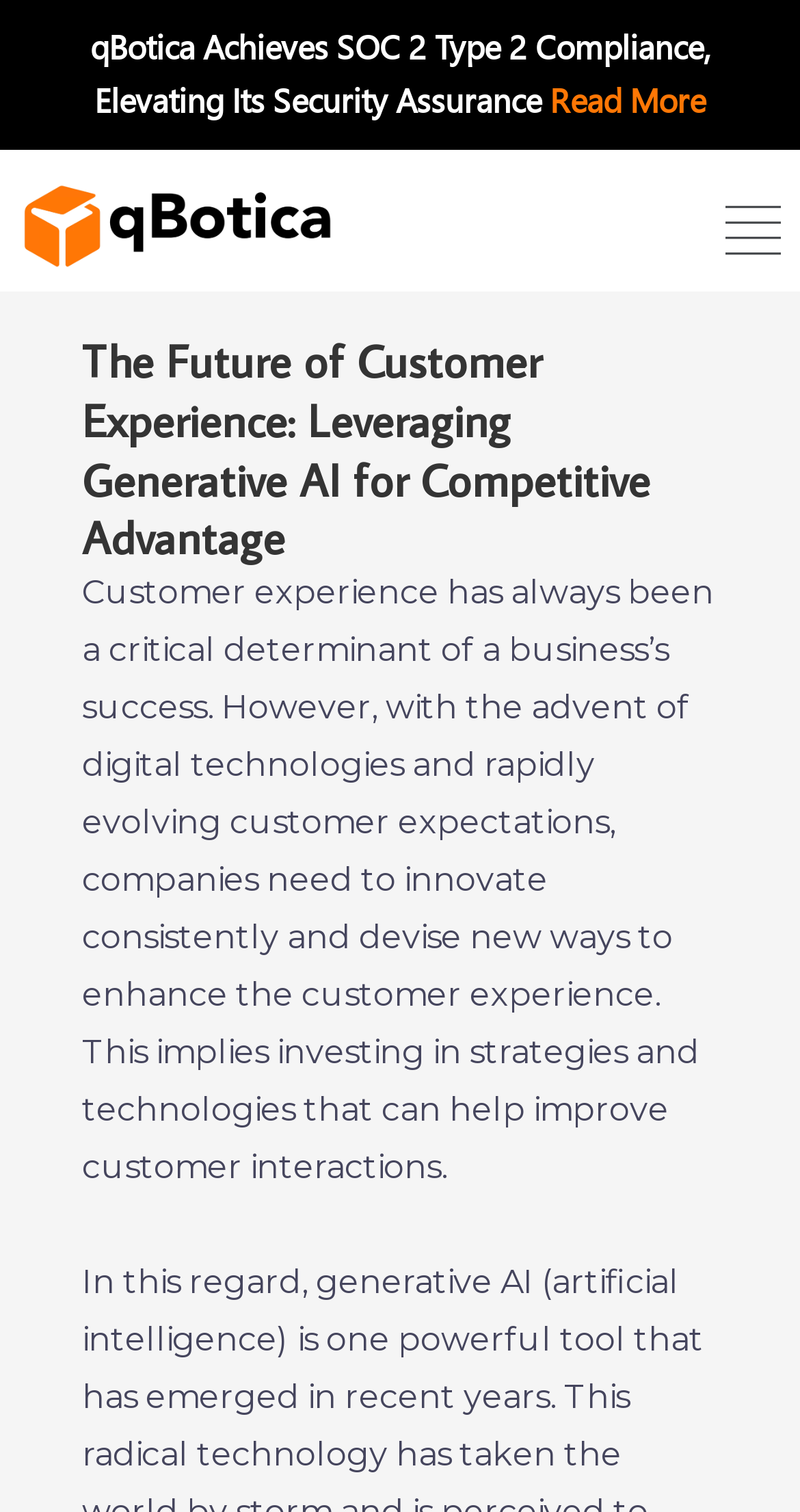Determine the primary headline of the webpage.

The Future of Customer Experience: Leveraging Generative AI for Competitive Advantage